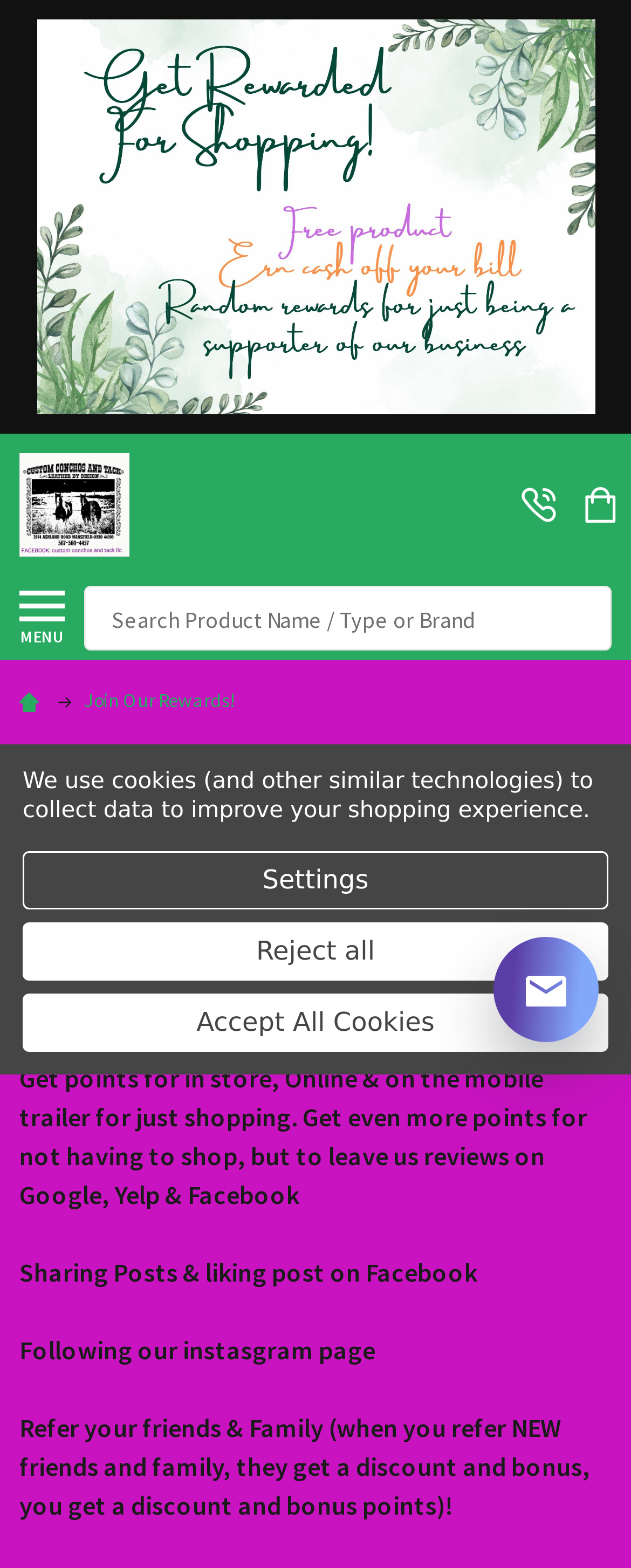Could you highlight the region that needs to be clicked to execute the instruction: "Go to the home page"?

None